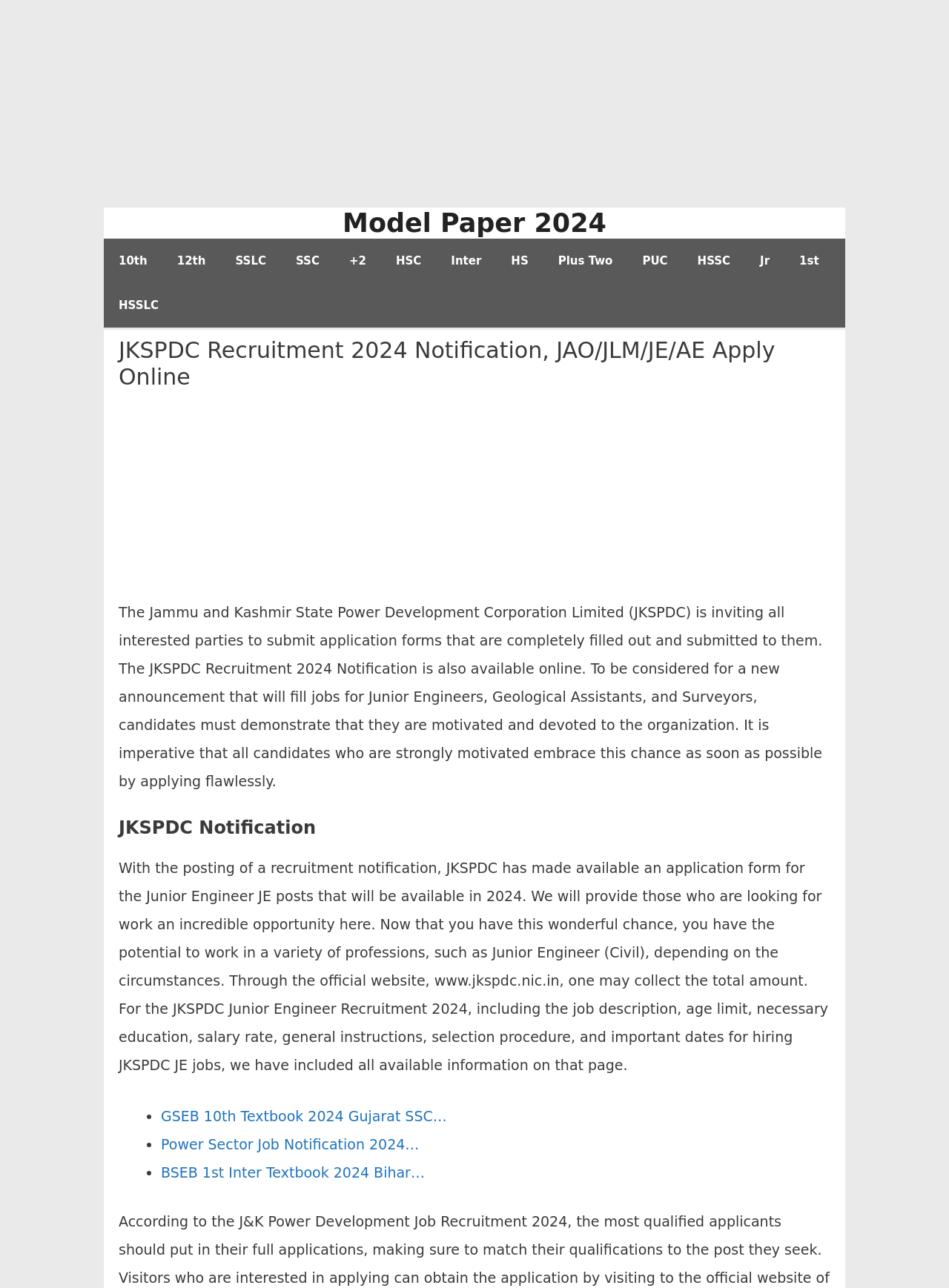How can candidates apply for JKSPDC jobs?
Please provide a comprehensive answer to the question based on the webpage screenshot.

According to the webpage, candidates can obtain the application form and apply for JKSPDC jobs through the official website, www.jkspdc.nic.in.